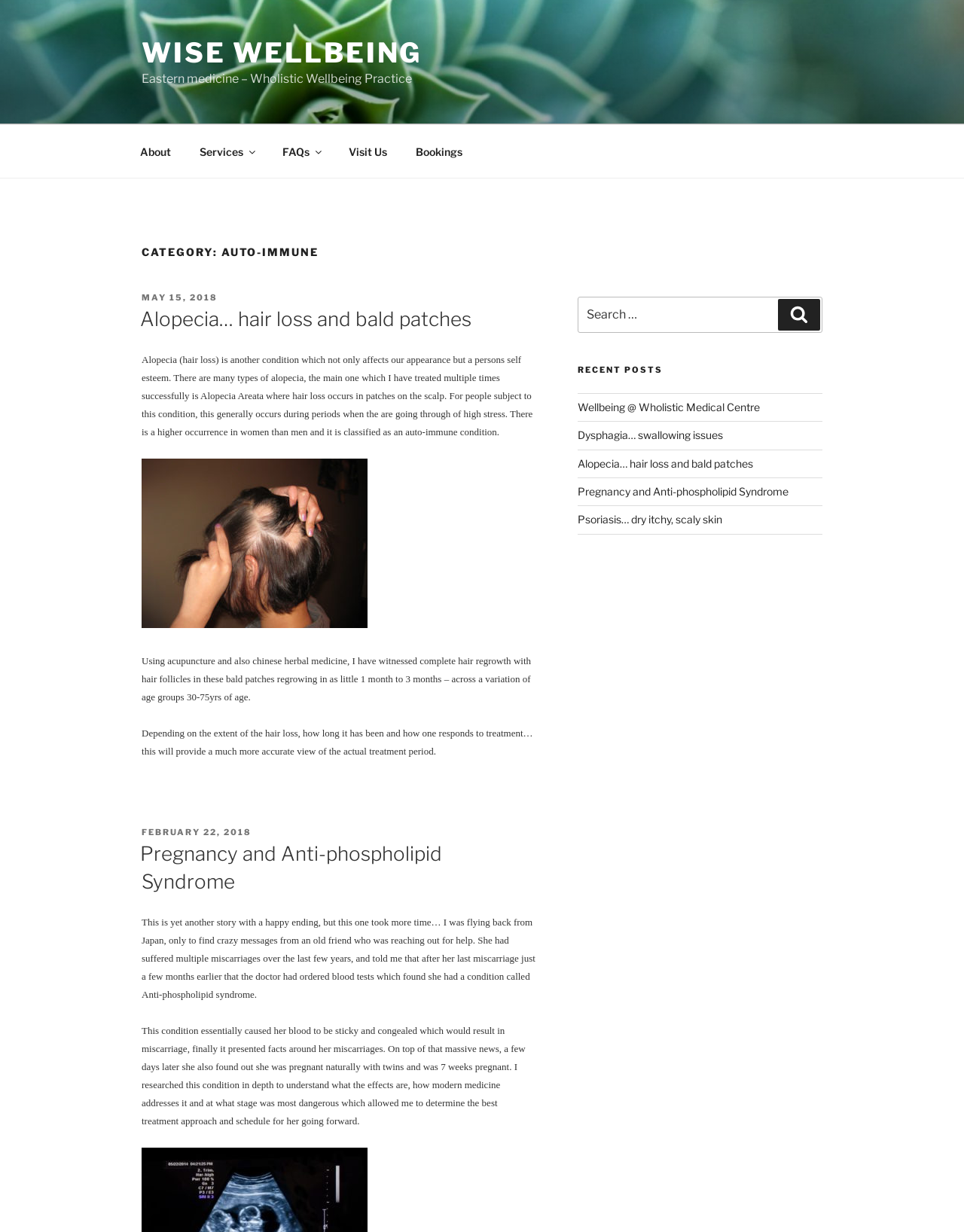Please find the bounding box coordinates of the element that needs to be clicked to perform the following instruction: "Visit the 'Services' page". The bounding box coordinates should be four float numbers between 0 and 1, represented as [left, top, right, bottom].

[0.193, 0.108, 0.277, 0.138]